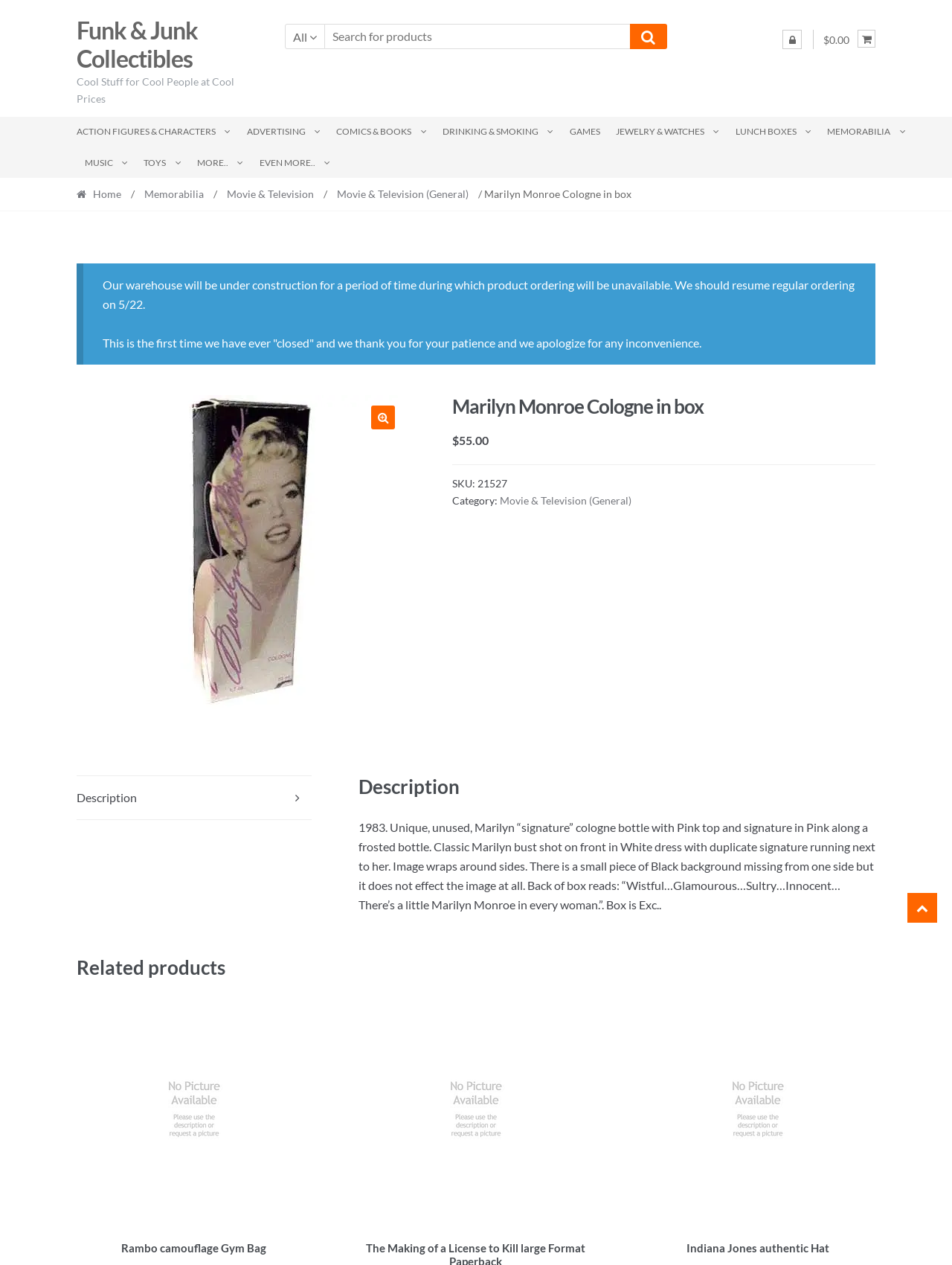Locate the bounding box coordinates of the element to click to perform the following action: 'View Marilyn Monroe Cologne in box details'. The coordinates should be given as four float values between 0 and 1, in the form of [left, top, right, bottom].

[0.08, 0.313, 0.426, 0.567]